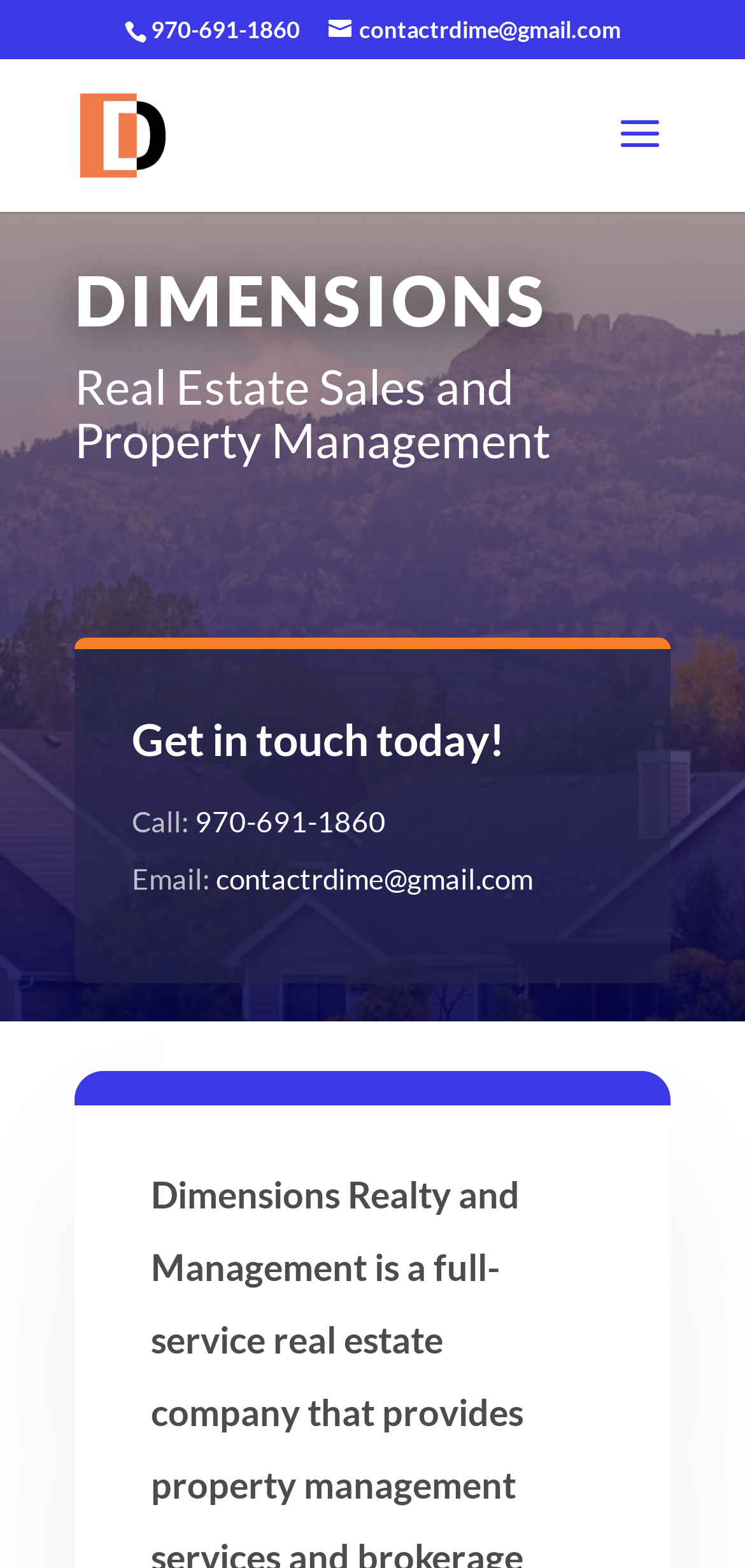What is the phone number to call?
Based on the visual content, answer with a single word or a brief phrase.

970-691-1860